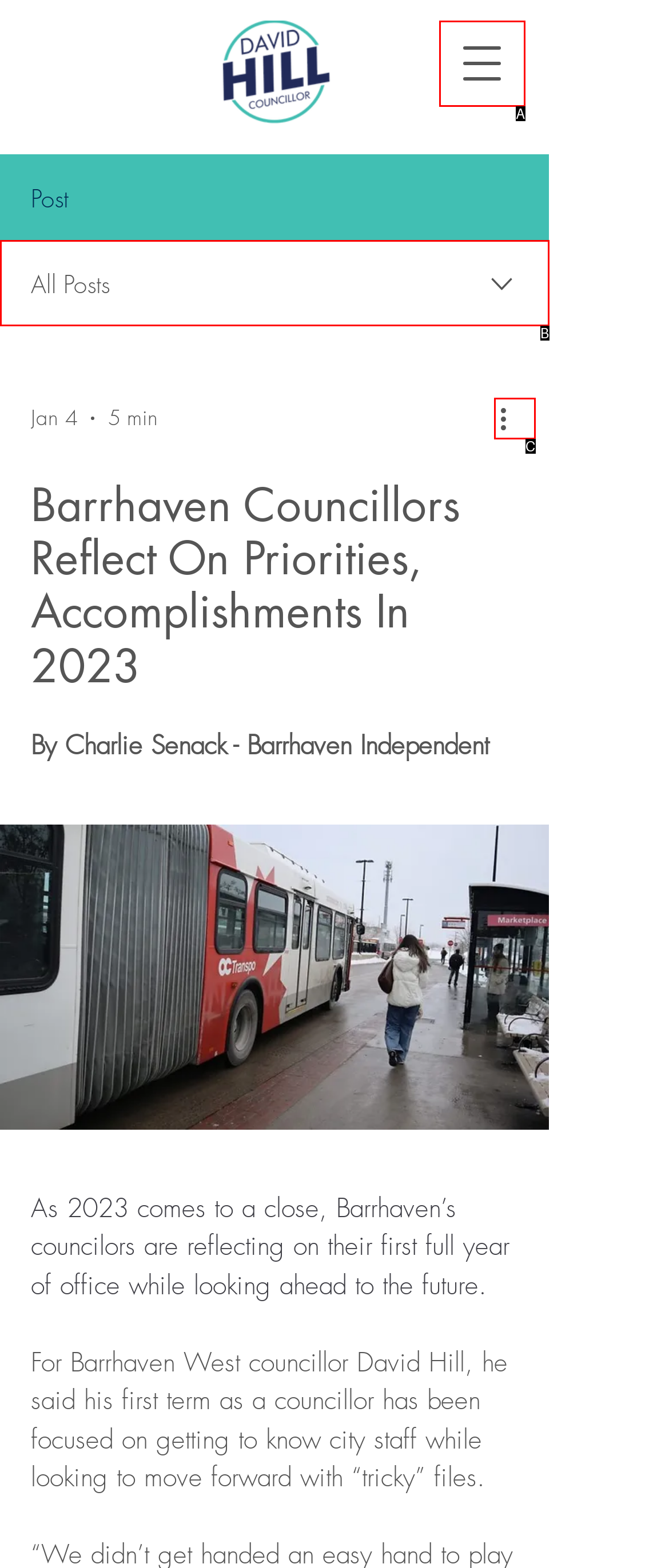Identify the HTML element that corresponds to the description: aria-label="Open navigation menu"
Provide the letter of the matching option from the given choices directly.

A